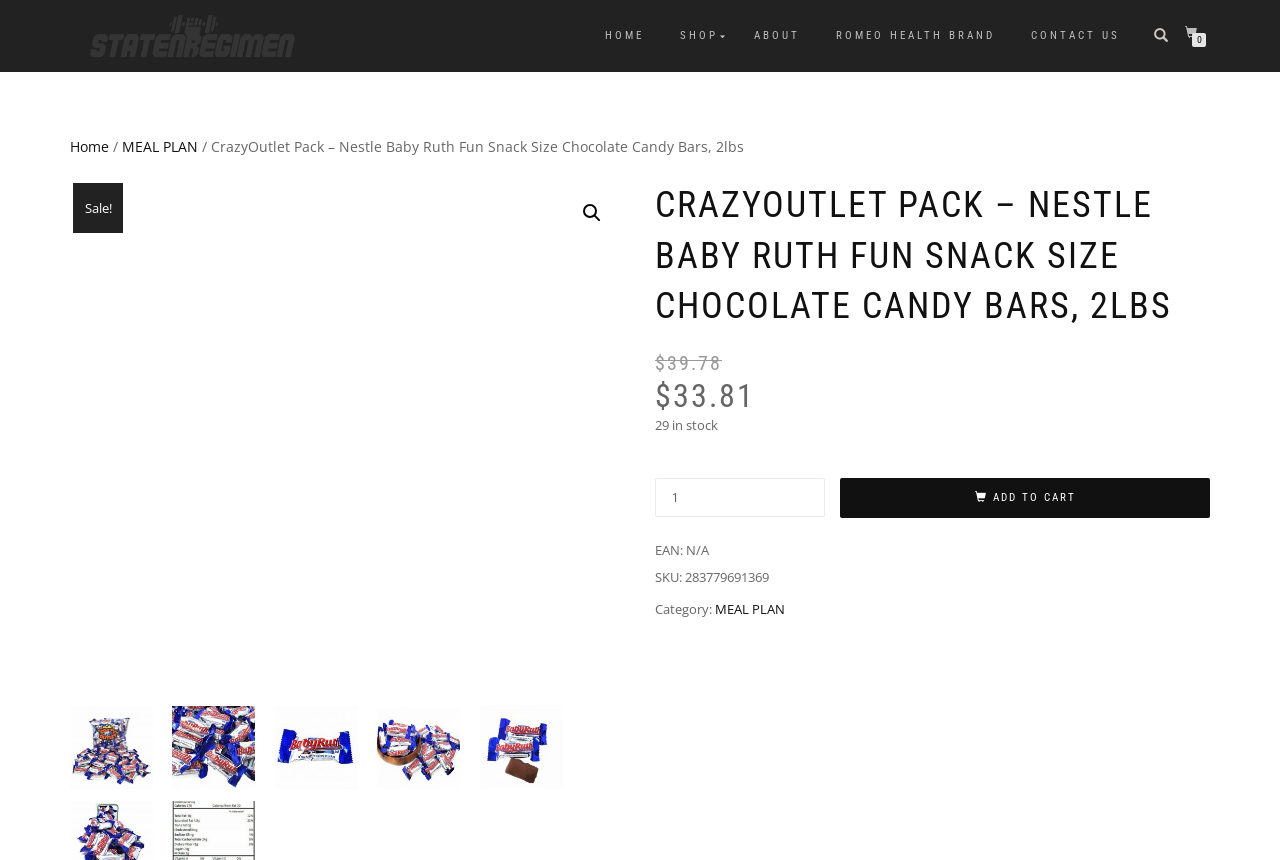What is the name of the product?
Please give a detailed answer to the question using the information shown in the image.

I found the answer by looking at the heading element with the text 'CRAZYOUTLET PACK – NESTLE BABY RUTH FUN SNACK SIZE CHOCOLATE CANDY BARS, 2LBS' which is likely to be the product name.